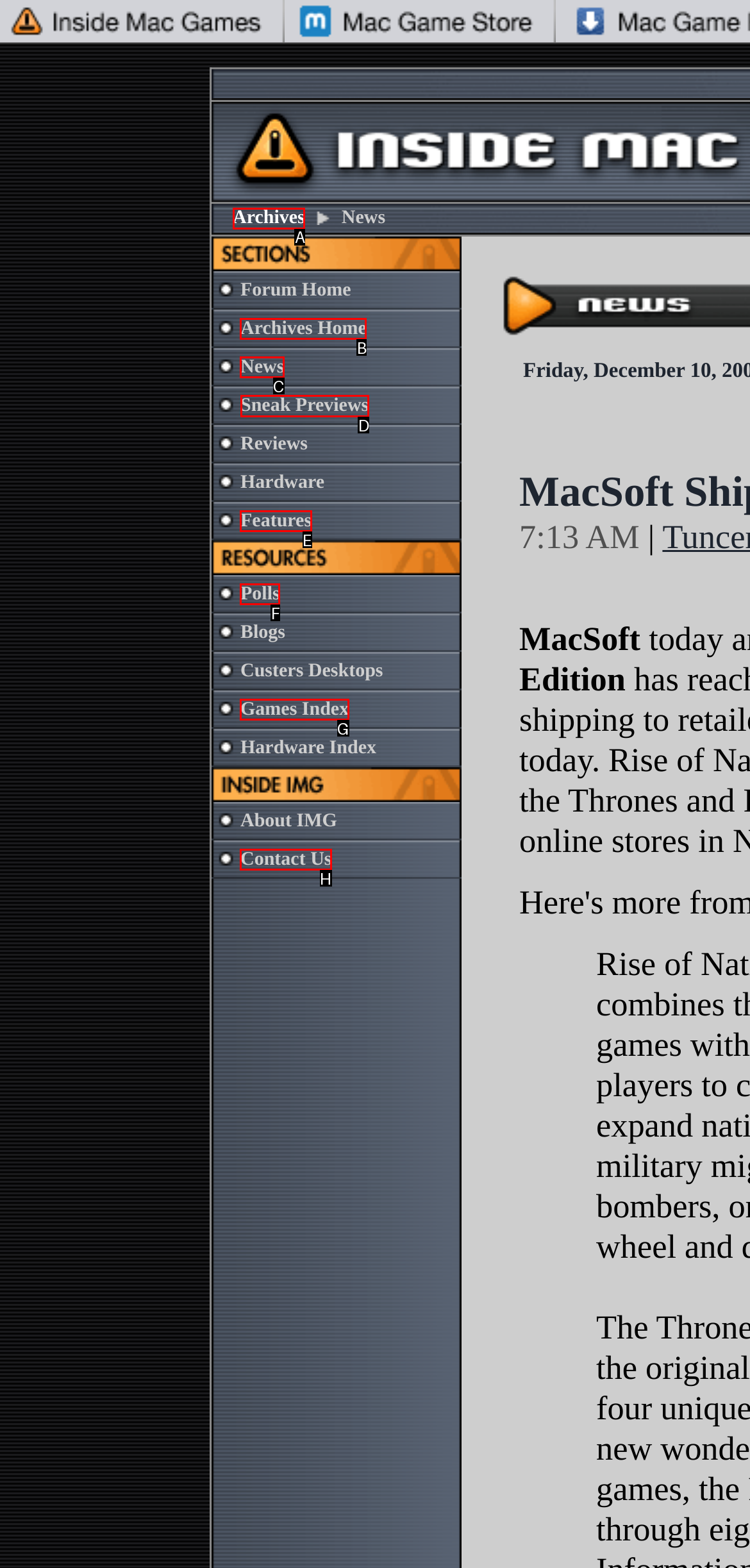Identify which HTML element should be clicked to fulfill this instruction: visit the GADGET NEWS page Reply with the correct option's letter.

None